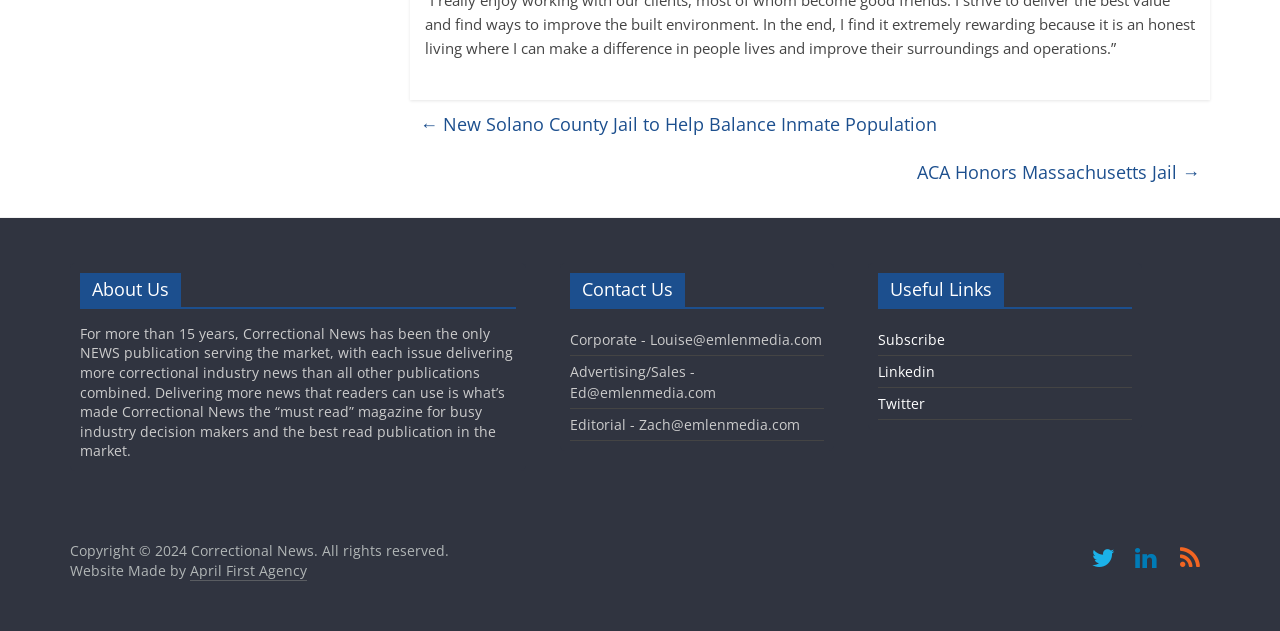Identify and provide the bounding box for the element described by: "ACA Honors Massachusetts Jail →".

[0.716, 0.246, 0.938, 0.3]